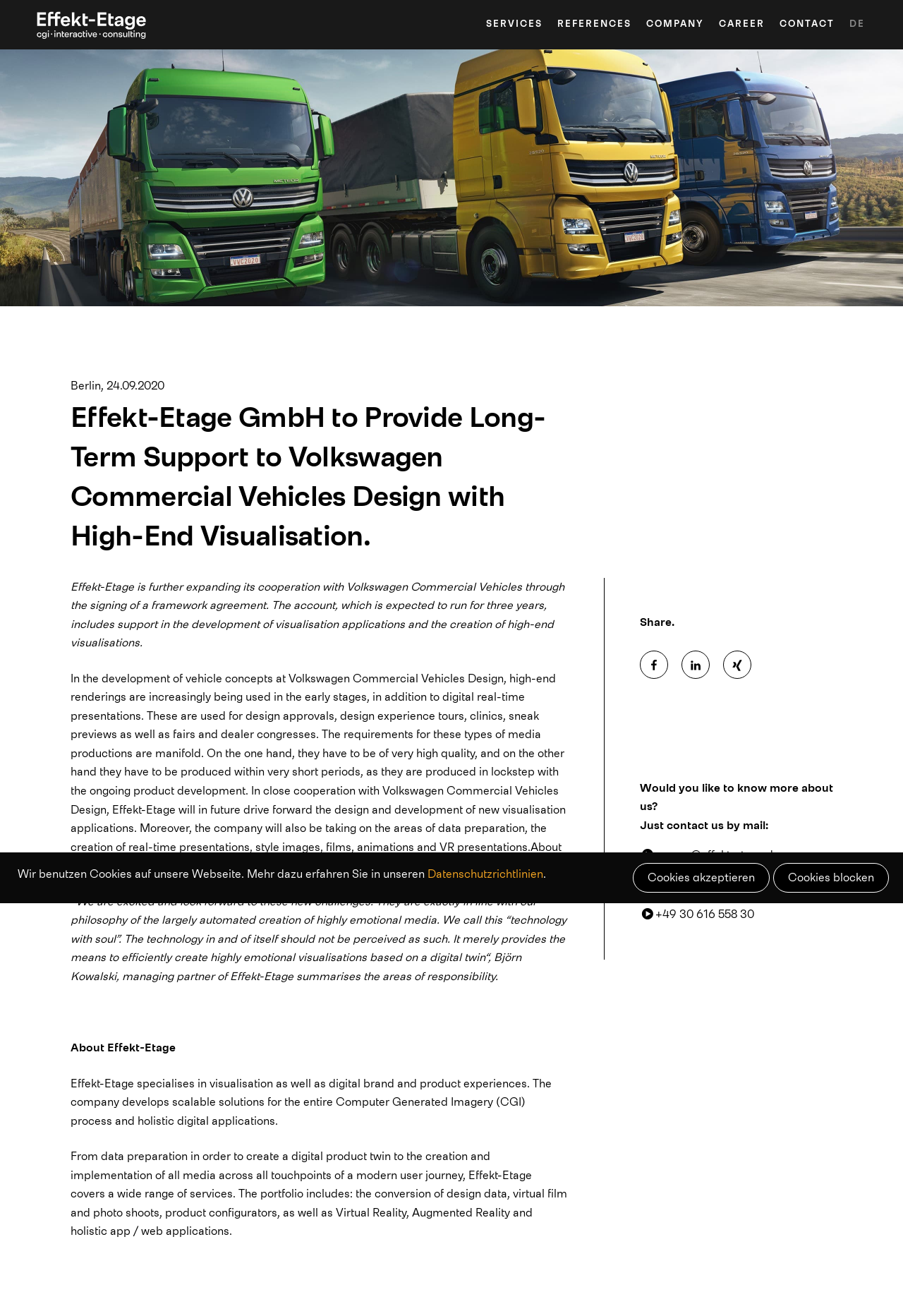Using floating point numbers between 0 and 1, provide the bounding box coordinates in the format (top-left x, top-left y, bottom-right x, bottom-right y). Locate the UI element described here: +49 30 616 558 30

[0.708, 0.688, 0.918, 0.702]